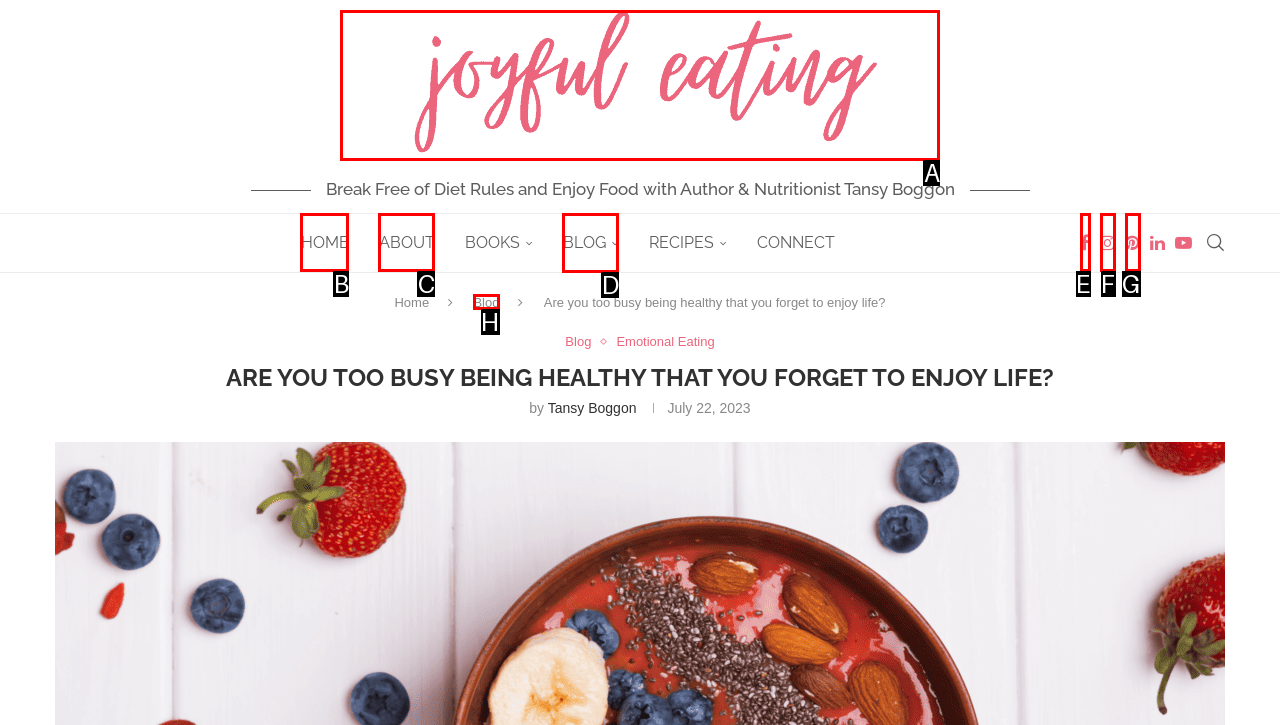Determine the letter of the UI element I should click on to complete the task: Click on Joyful Eating Nutrition from the provided choices in the screenshot.

A